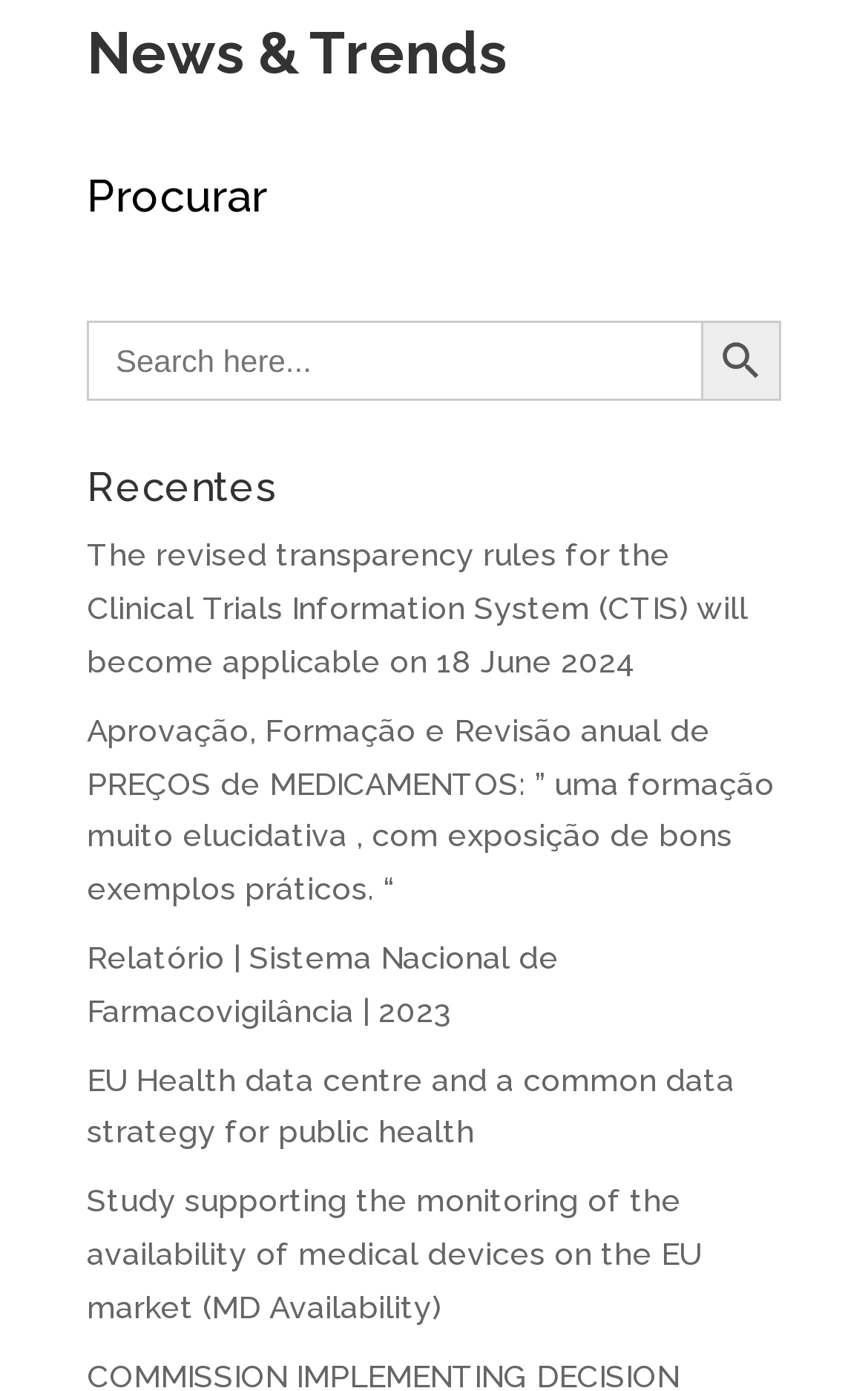Please reply with a single word or brief phrase to the question: 
What is the function of the button next to the search bar?

Search button